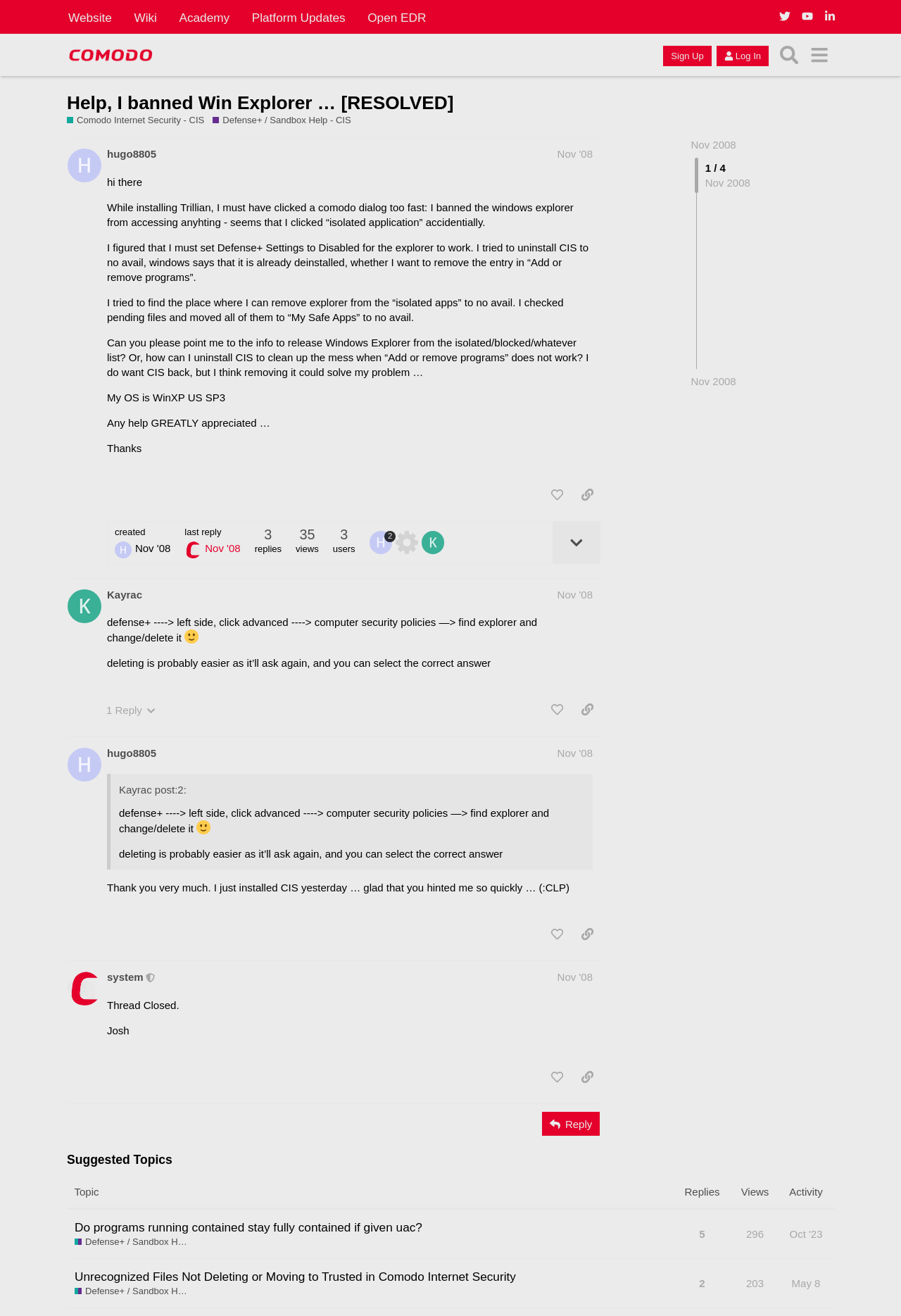Please identify the bounding box coordinates of the element that needs to be clicked to perform the following instruction: "Click the 'like this post' button".

[0.604, 0.367, 0.633, 0.385]